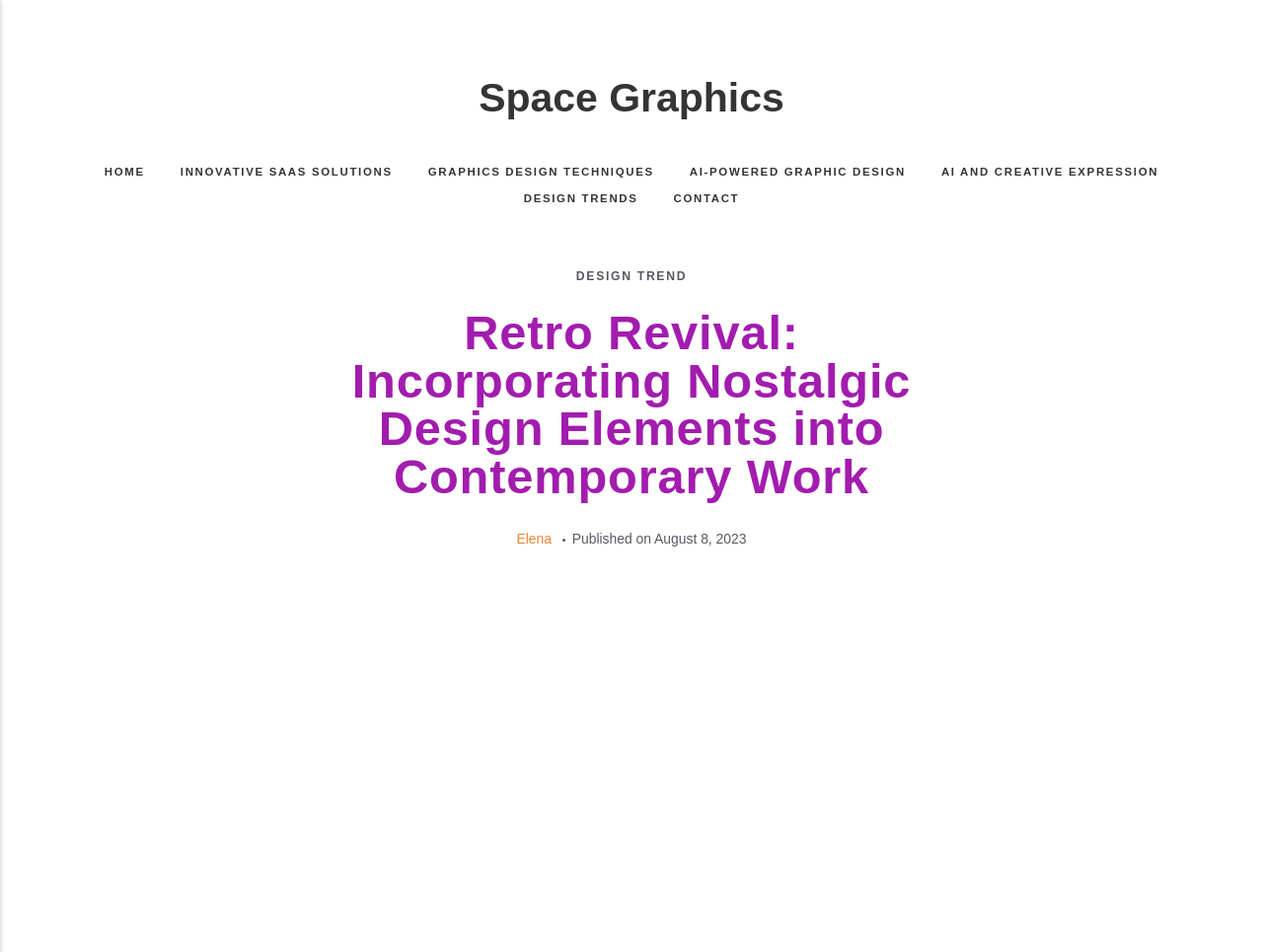How many sub-links are under 'DESIGN TRENDS'?
Using the image provided, answer with just one word or phrase.

1